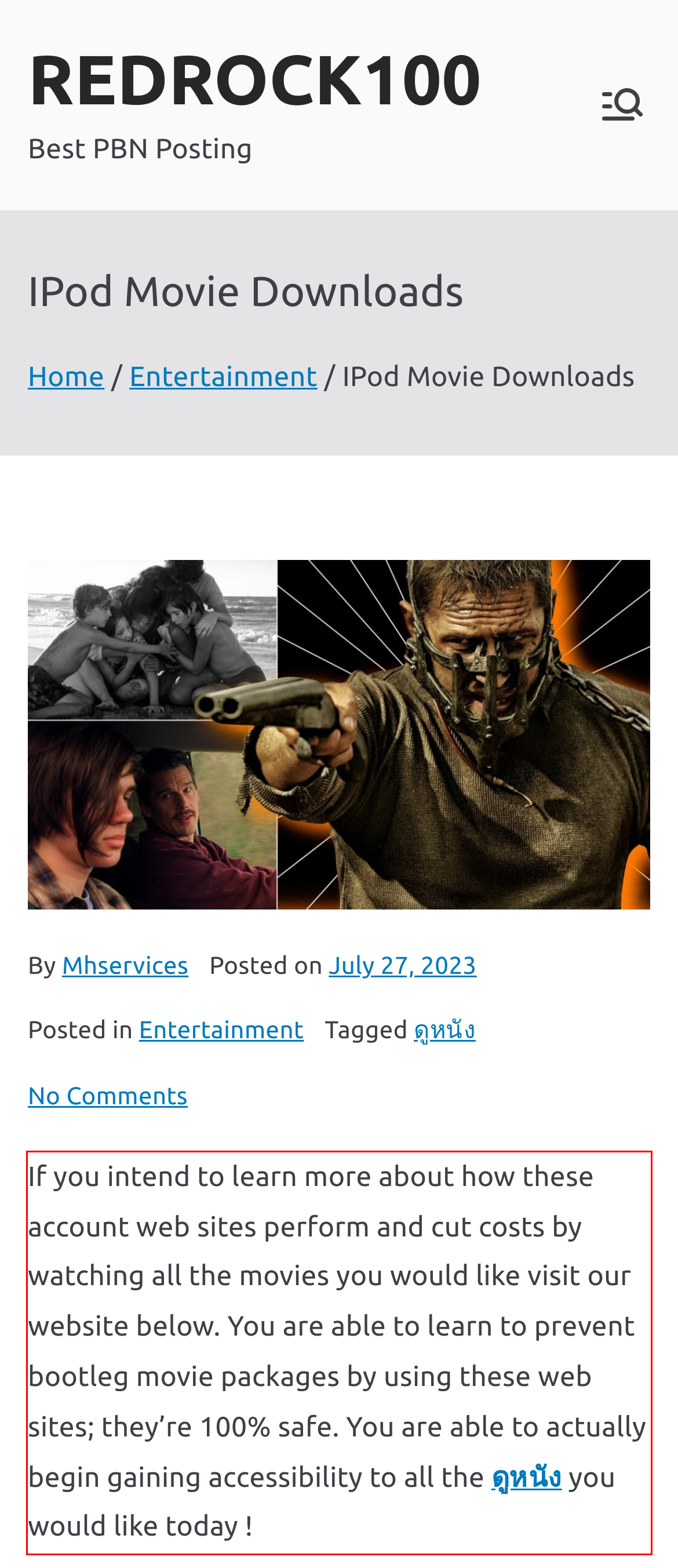You are given a screenshot showing a webpage with a red bounding box. Perform OCR to capture the text within the red bounding box.

If you intend to learn more about how these account web sites perform and cut costs by watching all the movies you would like visit our website below. You are able to learn to prevent bootleg movie packages by using these web sites; they’re 100% safe. You are able to actually begin gaining accessibility to all the ดูหนัง you would like today !